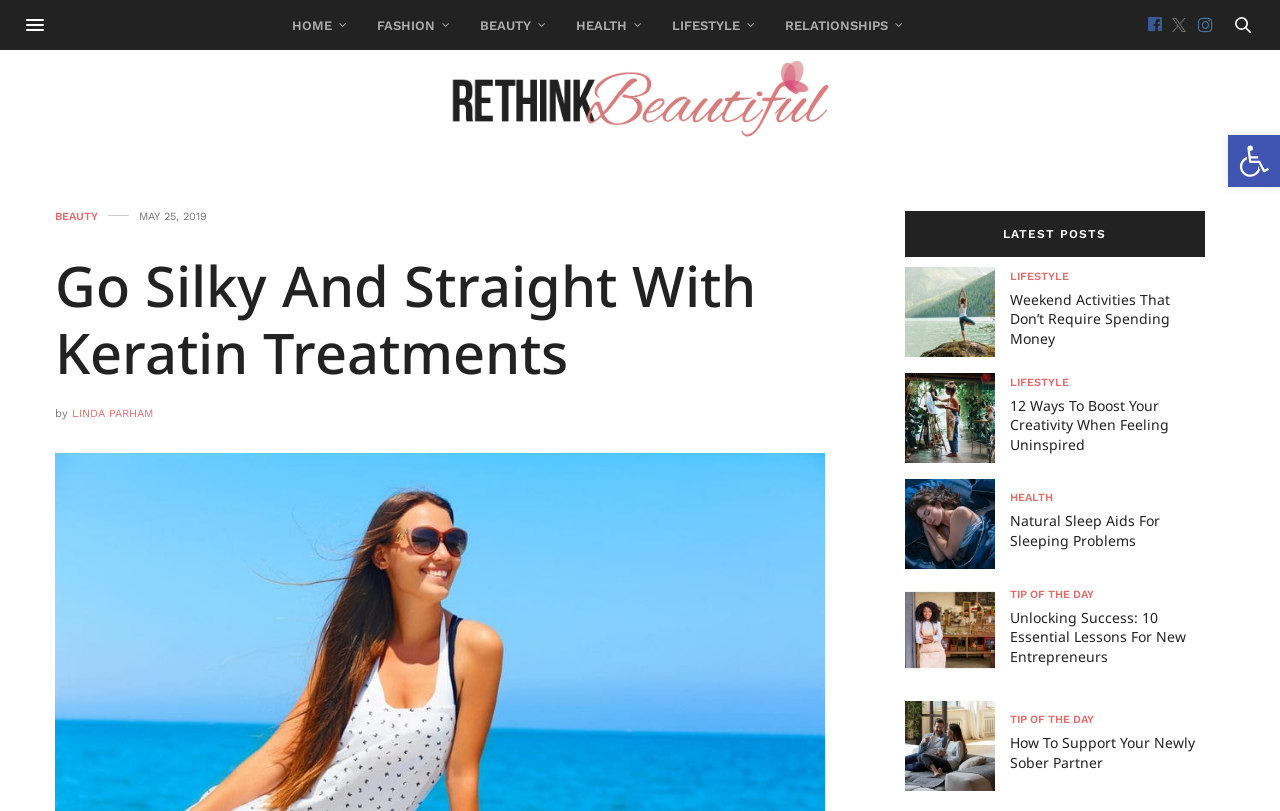How many latest posts are listed?
Answer the question using a single word or phrase, according to the image.

4